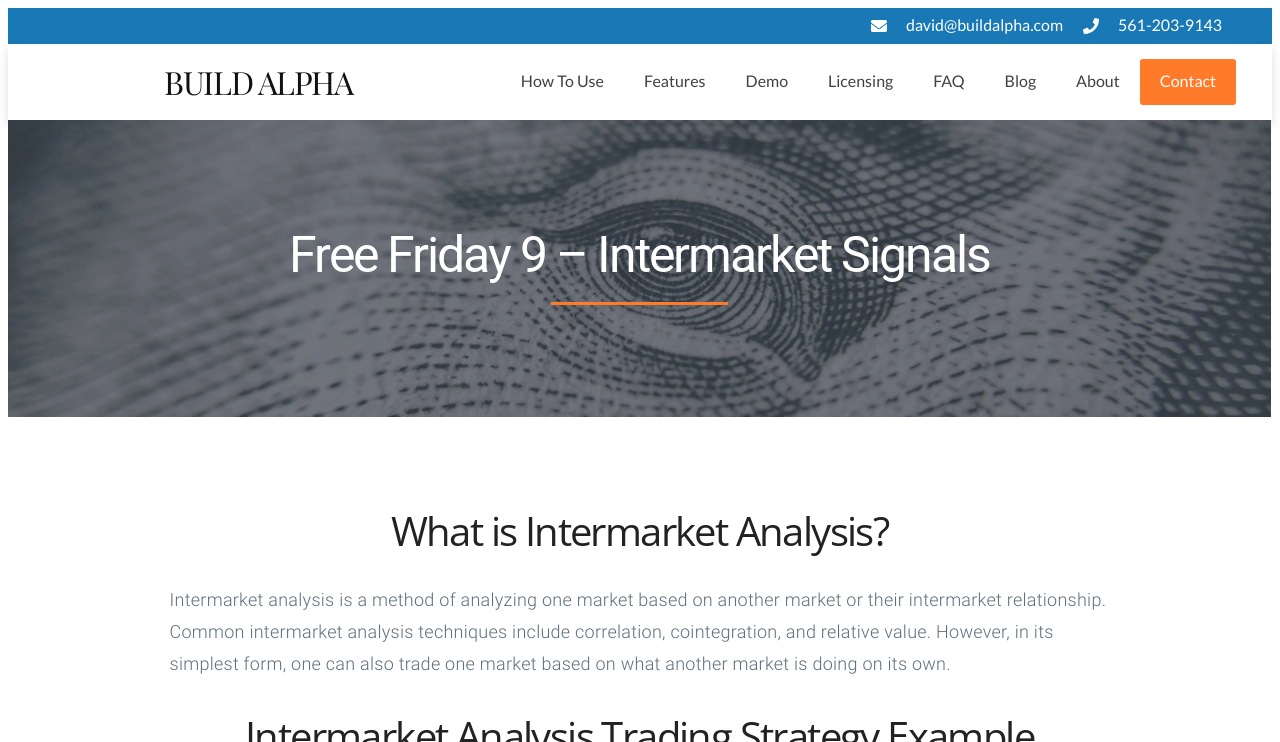Refer to the image and offer a detailed explanation in response to the question: What is the company name?

The company name is obtained from the heading element 'BUILD ALPHA' which is a prominent element on the webpage, indicating that it is the company name.